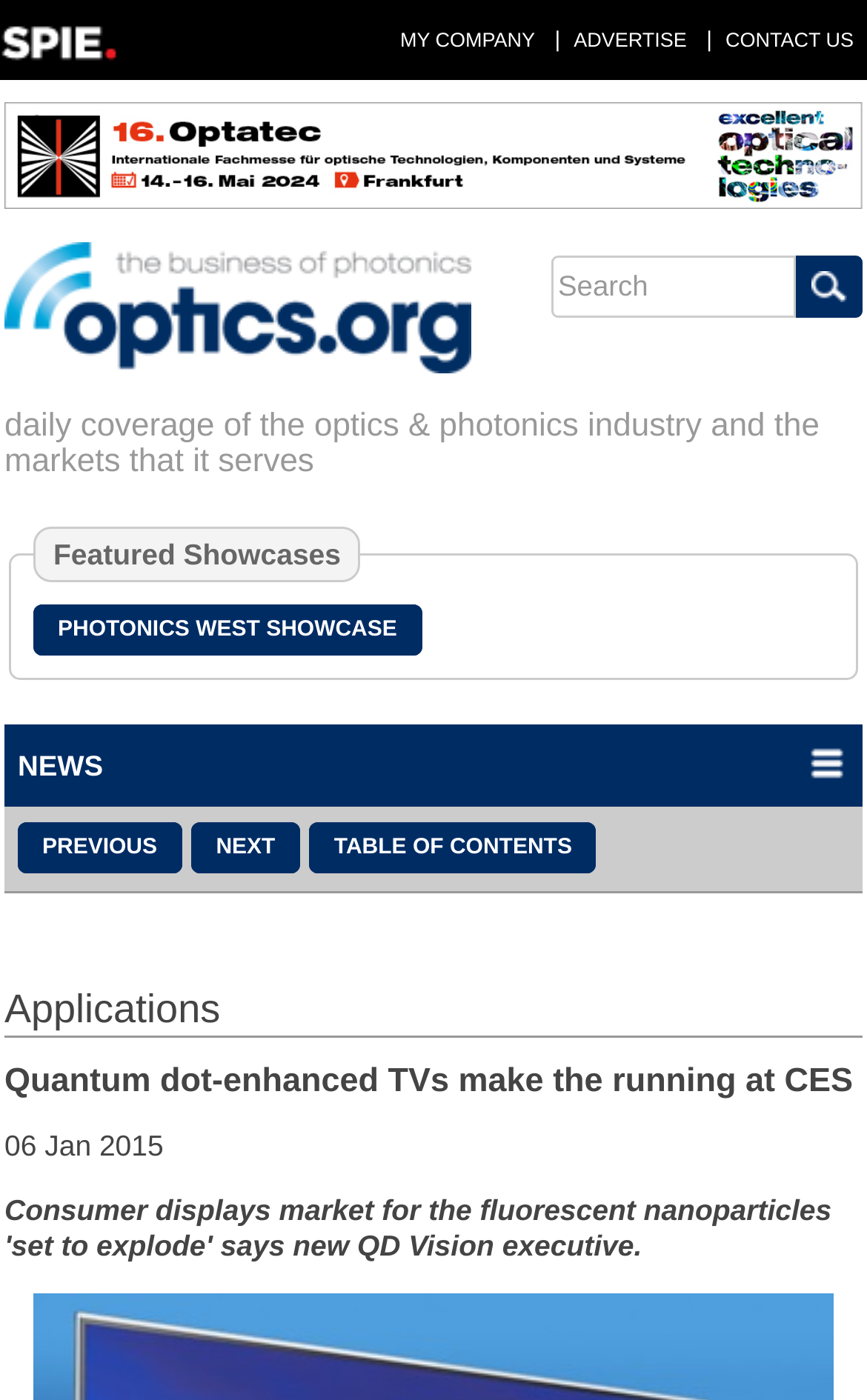Can you specify the bounding box coordinates for the region that should be clicked to fulfill this instruction: "Search for something".

[0.636, 0.182, 0.918, 0.227]